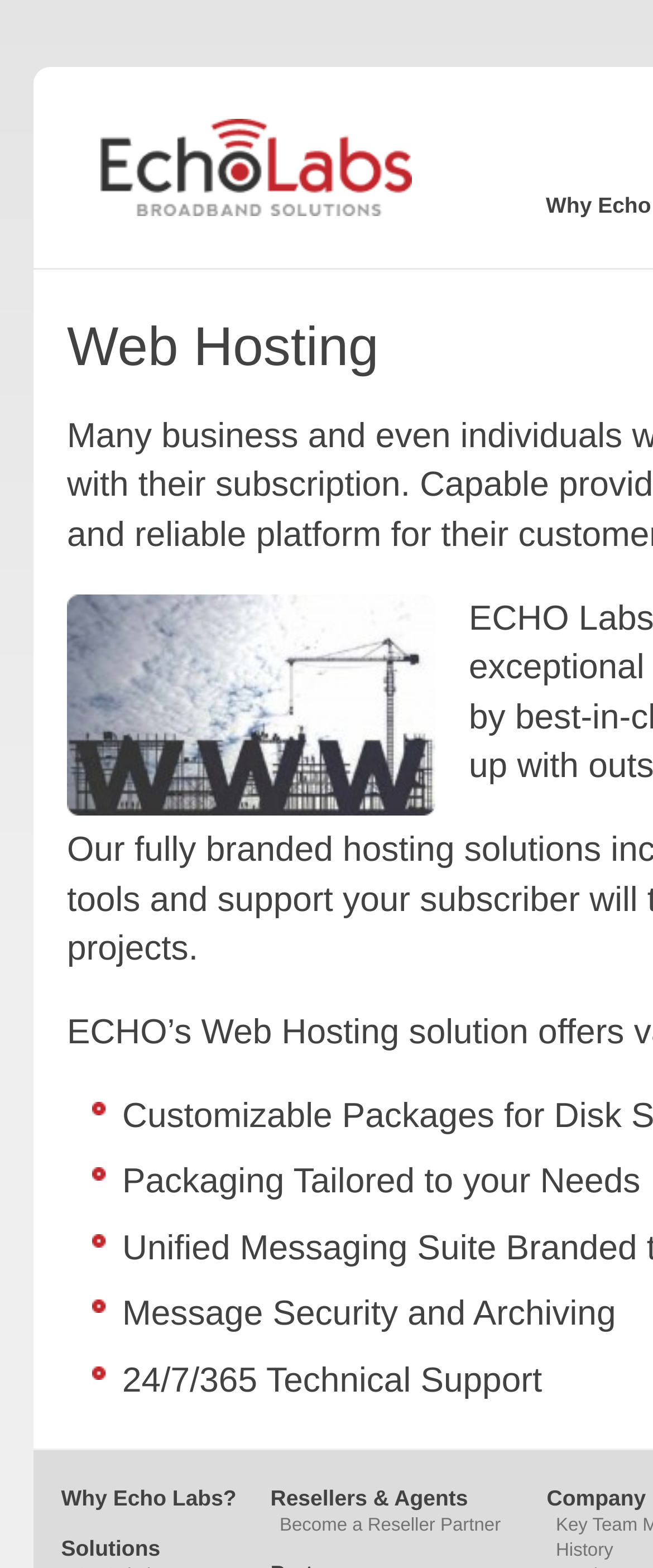Identify the bounding box coordinates of the clickable region to carry out the given instruction: "learn about Message Security and Archiving".

[0.187, 0.826, 0.943, 0.851]